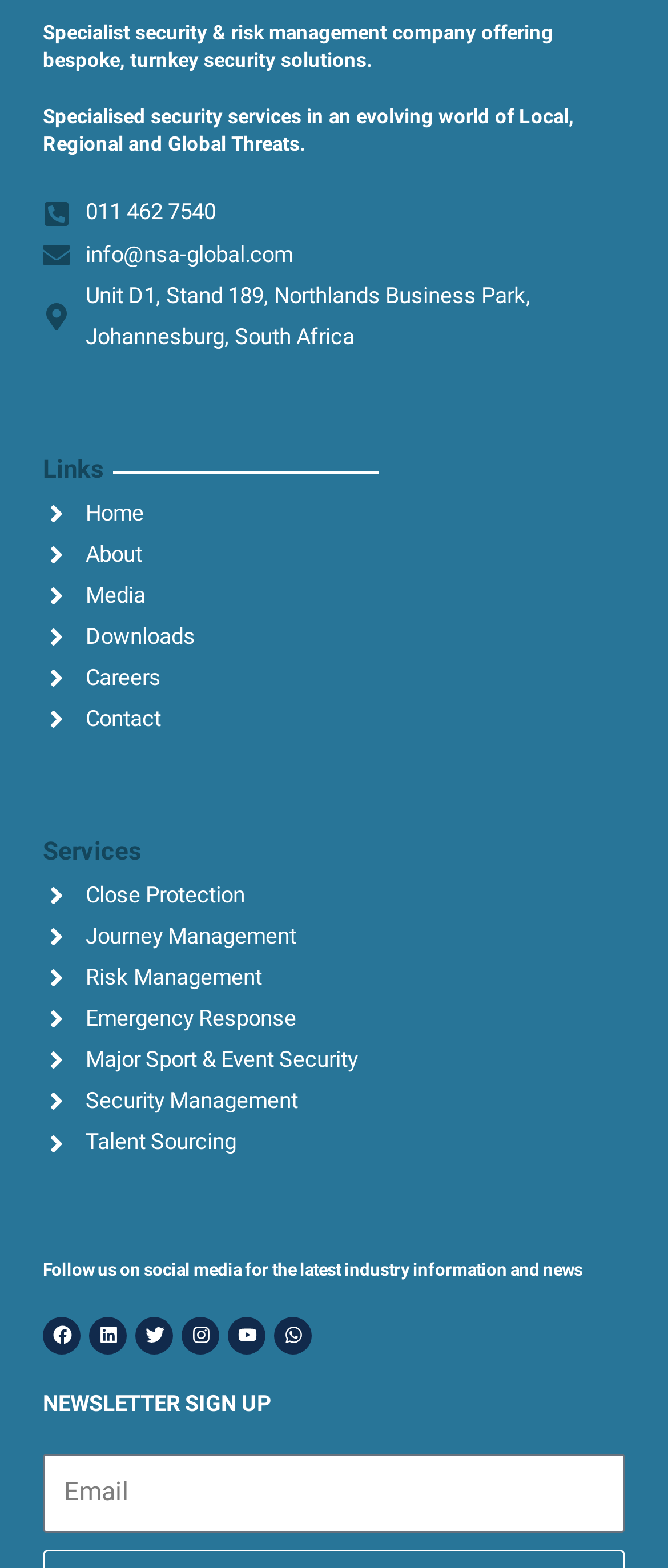How can I contact the company?
Using the information presented in the image, please offer a detailed response to the question.

The company can be contacted through phone, email, or by visiting the 'Contact' page, which can be accessed through the navigation menu at the top of the webpage.